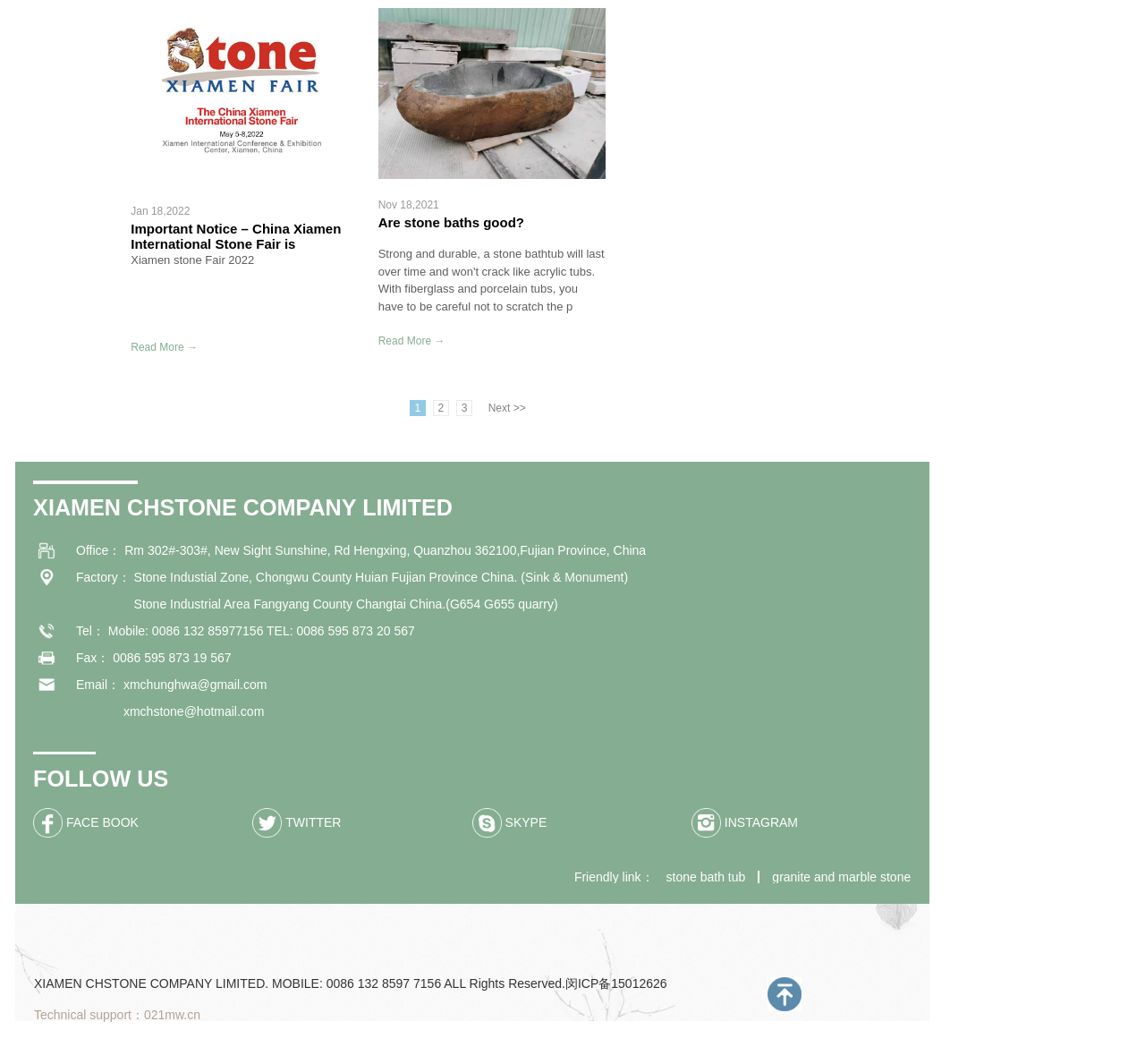Can you find the bounding box coordinates of the area I should click to execute the following instruction: "Click the 'Read More →' link to learn more about the important notice"?

[0.114, 0.321, 0.173, 0.331]